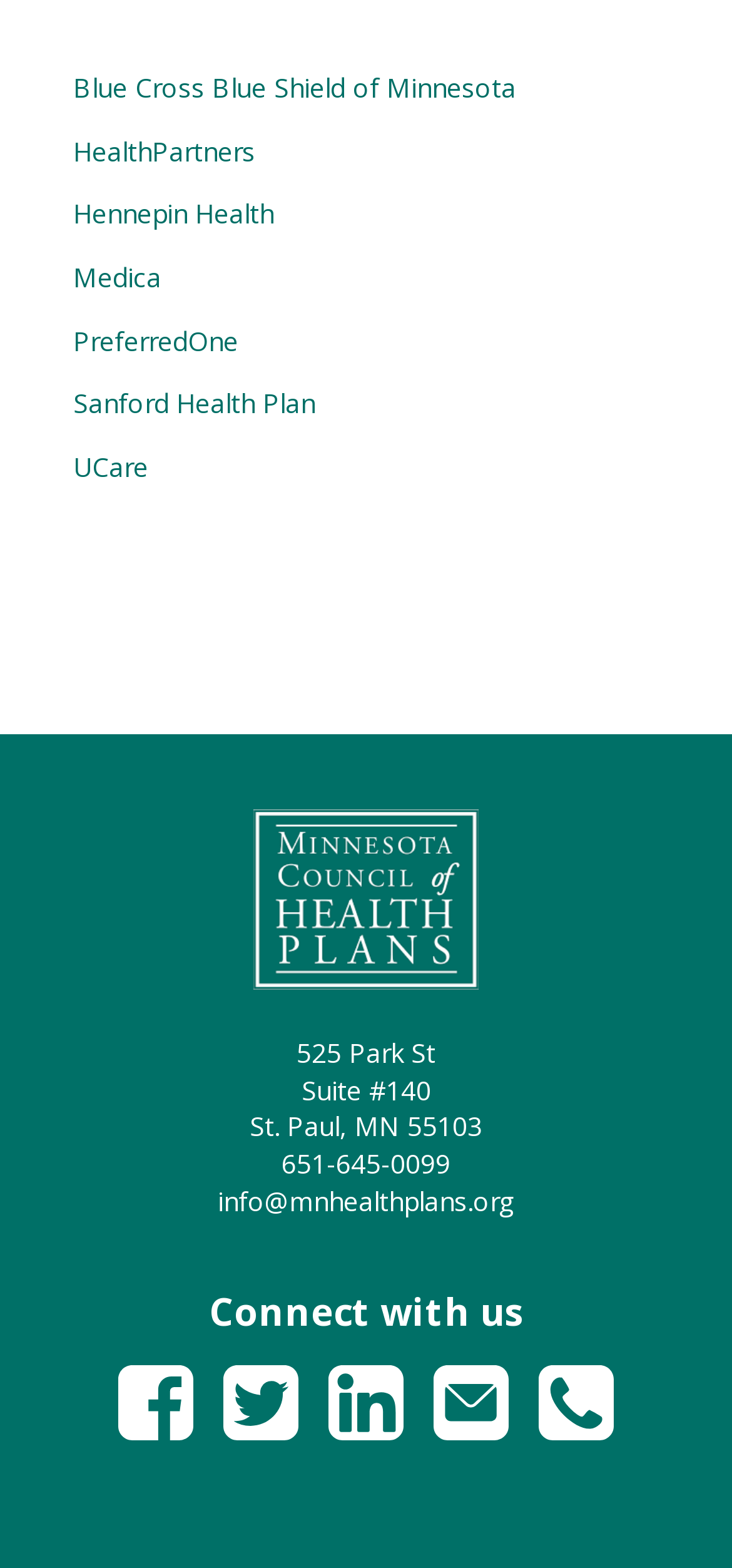How many social media platforms are listed?
Could you give a comprehensive explanation in response to this question?

I counted the number of links with social media platform names, which are facebook, twitter, and linkedin.